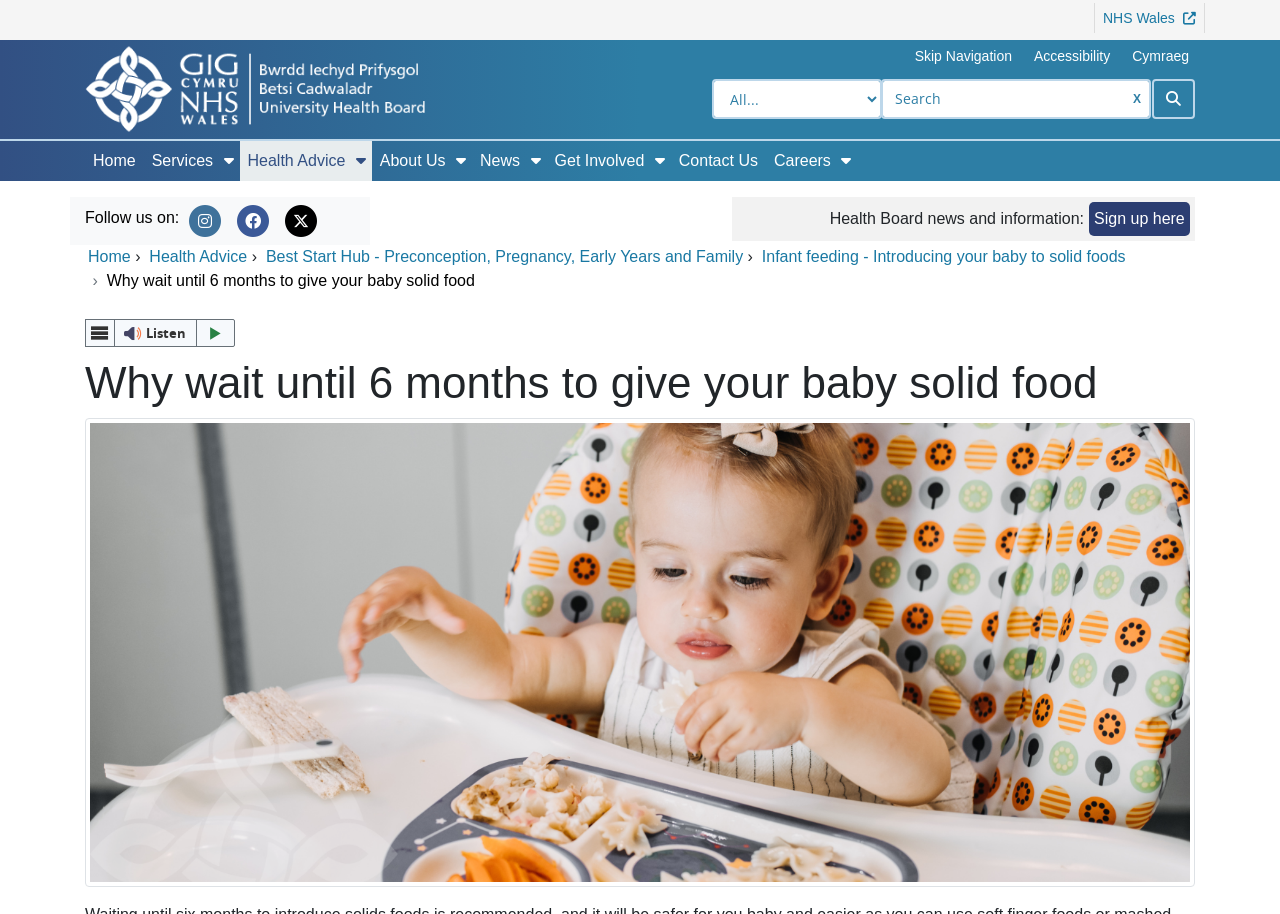Identify the bounding box coordinates for the region to click in order to carry out this instruction: "Listen to the page with webReader". Provide the coordinates using four float numbers between 0 and 1, formatted as [left, top, right, bottom].

[0.066, 0.349, 0.183, 0.38]